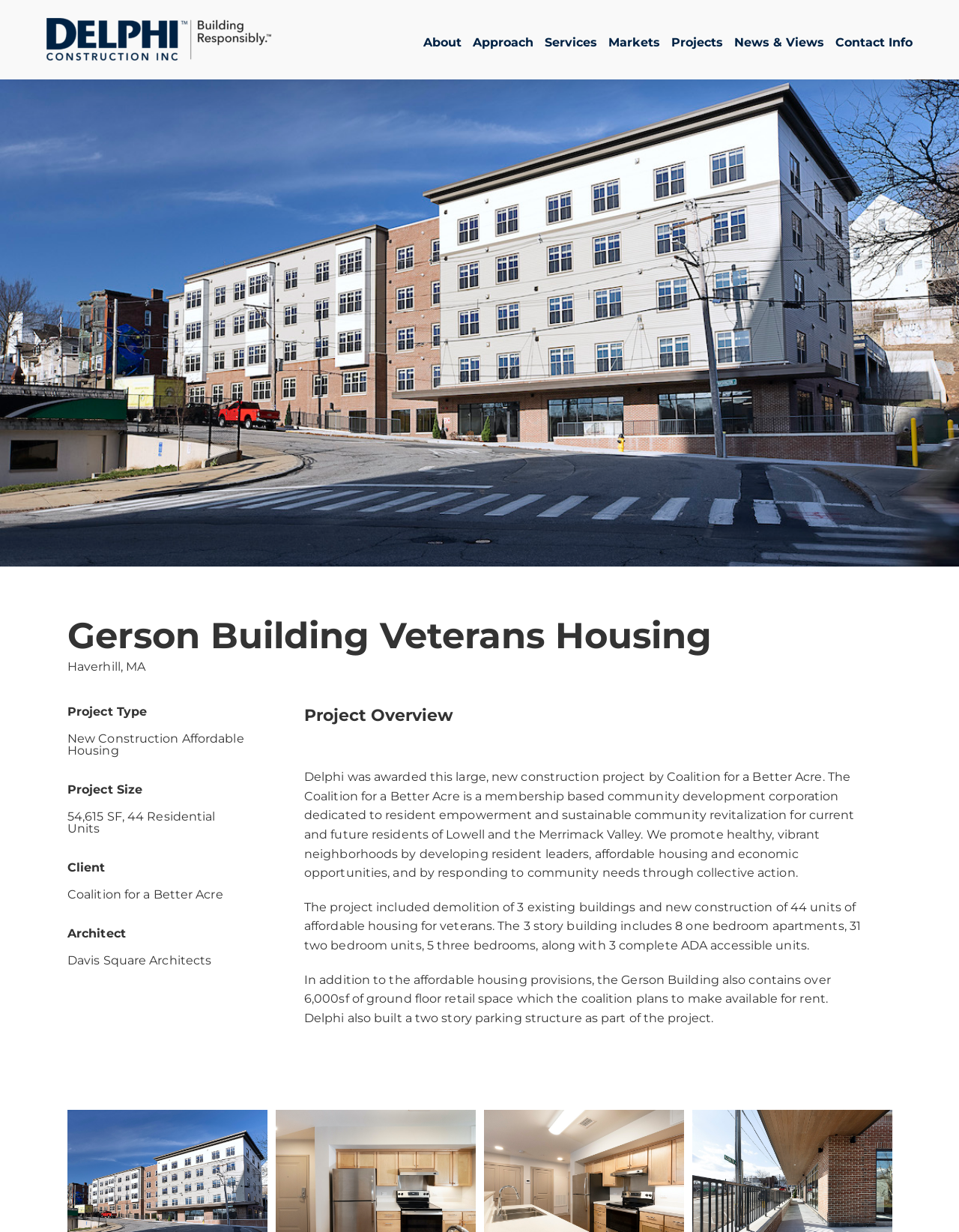What is the project type of Gerson Building Veterans Housing?
Kindly answer the question with as much detail as you can.

I found the answer by looking at the project details section, where it lists 'Project Type' as 'New Construction Affordable Housing'.